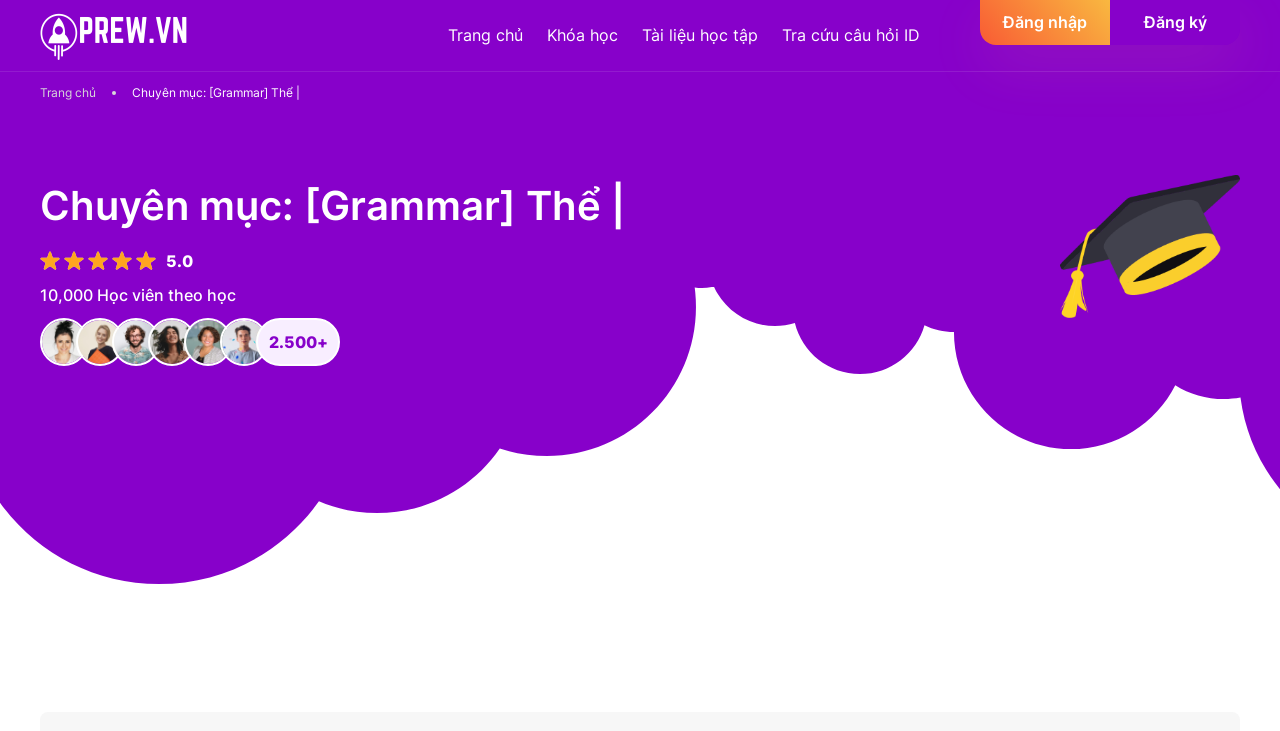Please locate the bounding box coordinates of the element's region that needs to be clicked to follow the instruction: "go to home page". The bounding box coordinates should be provided as four float numbers between 0 and 1, i.e., [left, top, right, bottom].

[0.35, 0.0, 0.409, 0.097]